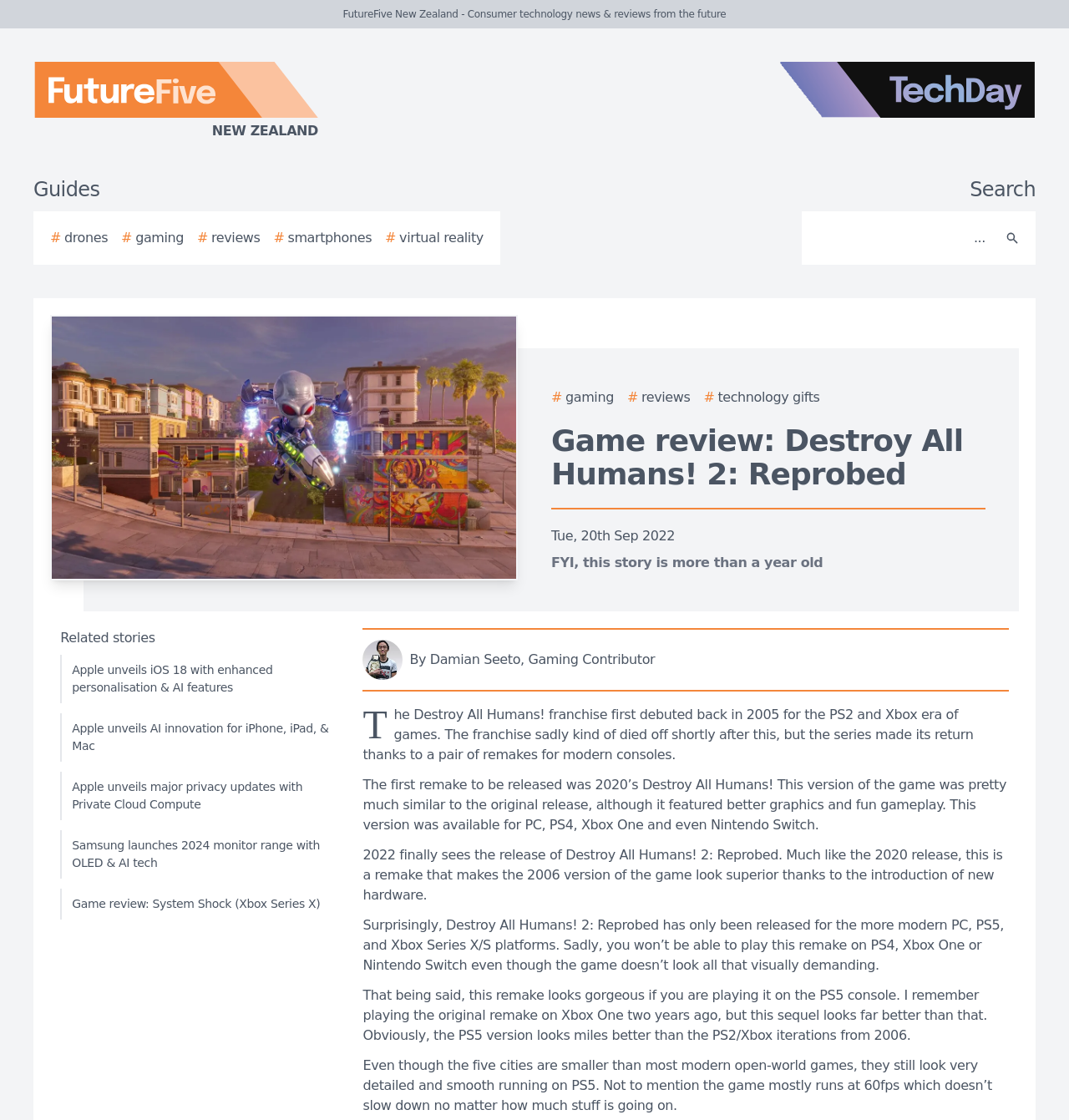Using the information from the screenshot, answer the following question thoroughly:
What platforms is the game available on?

The question asks for the platforms the game is available on, which can be found in the review text. The text states that the game is available on PC, PS5, and Xbox Series X/S, but not on PS4, Xbox One, or Nintendo Switch.